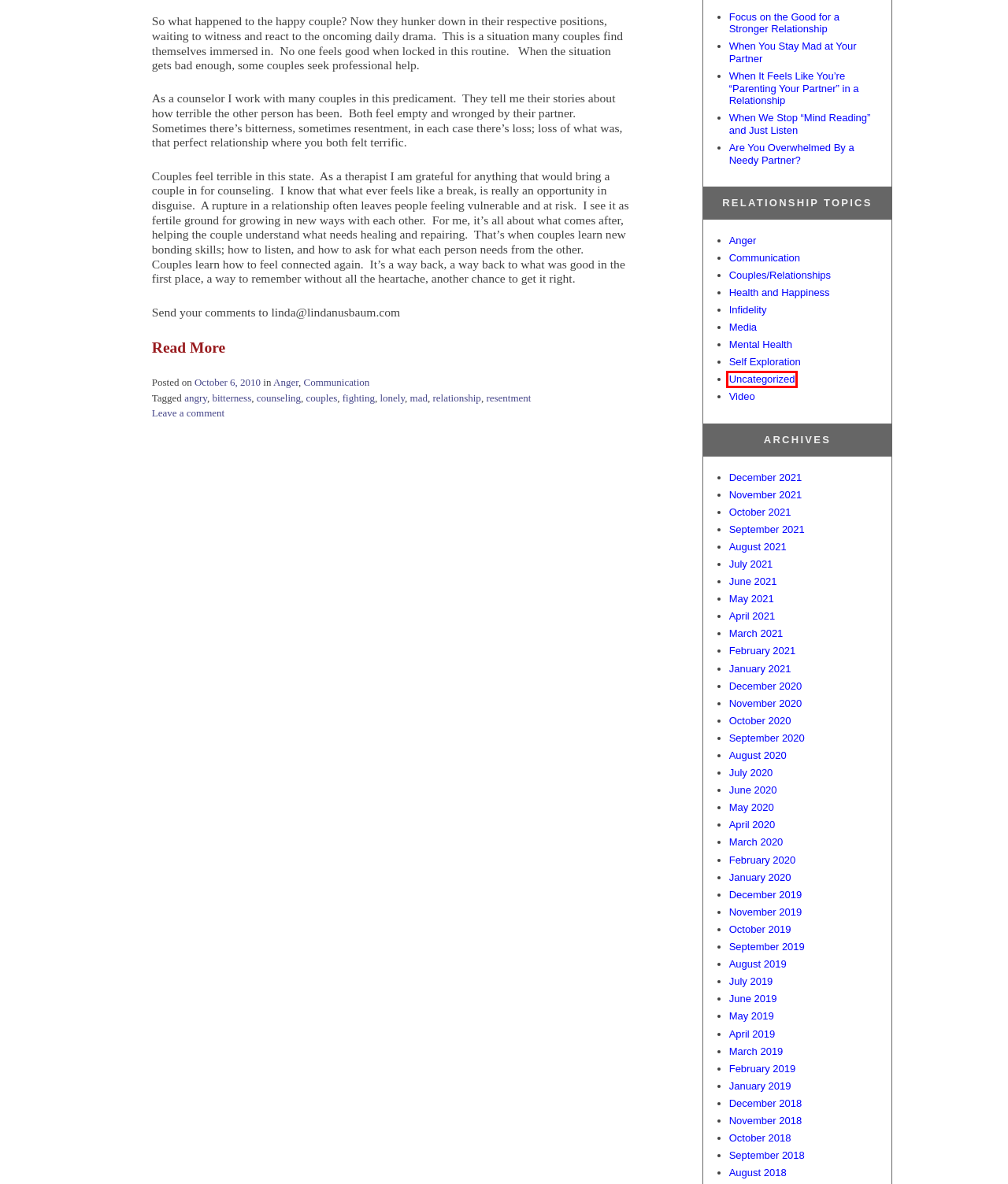Given a screenshot of a webpage with a red bounding box around an element, choose the most appropriate webpage description for the new page displayed after clicking the element within the bounding box. Here are the candidates:
A. Uncategorized Archives - Relationship Counseling Center of Long Beach
B. April 2020 - Relationship Counseling Center of Long Beach
C. January 2021 - Relationship Counseling Center of Long Beach
D. October 2019 - Relationship Counseling Center of Long Beach
E. lonely Archives - Relationship Counseling Center of Long Beach
F. Video Archives - Relationship Counseling Center of Long Beach
G. November 2020 - Relationship Counseling Center of Long Beach
H. Communication Archives - Relationship Counseling Center of Long Beach

A